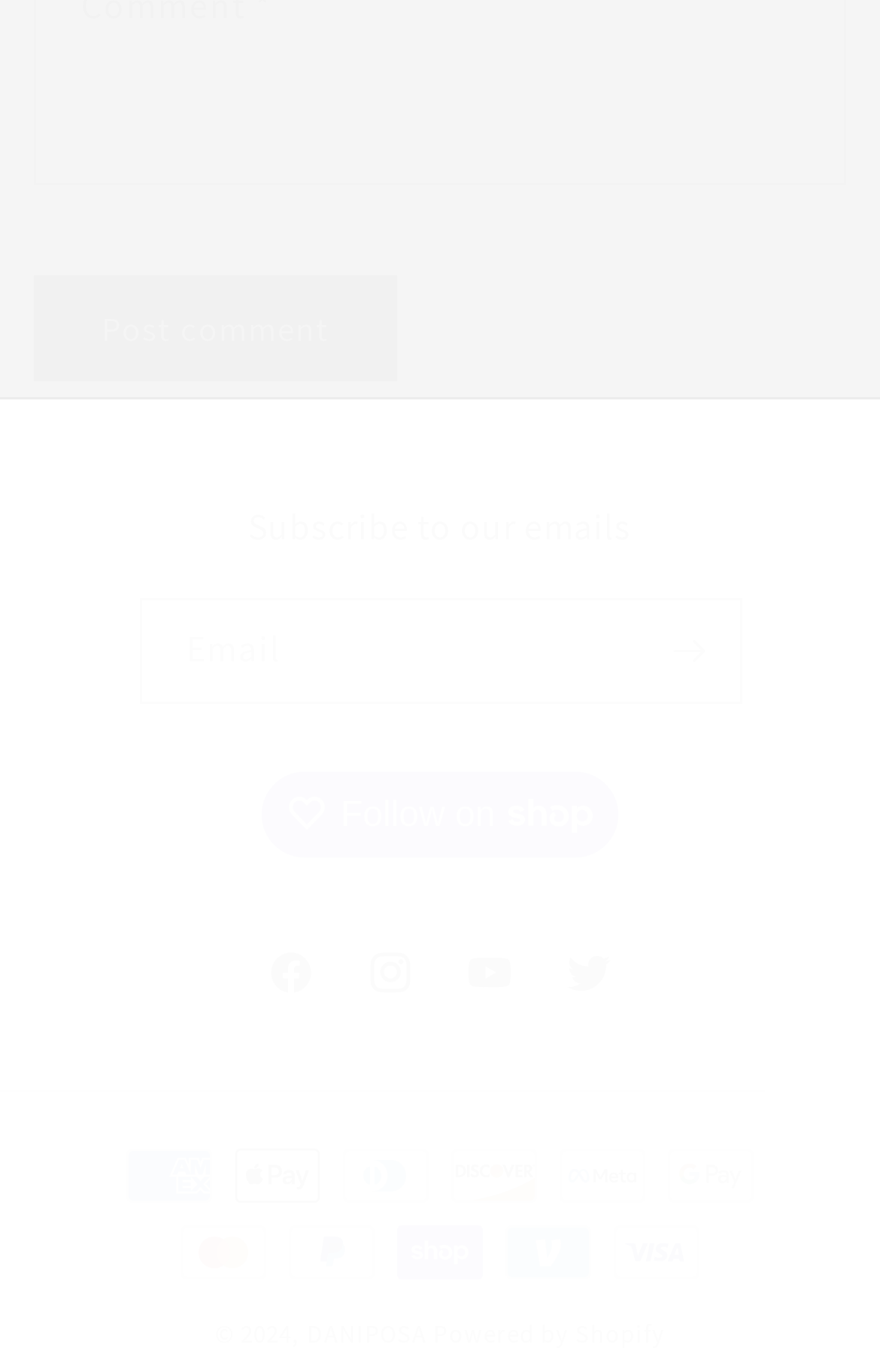Determine the bounding box coordinates of the UI element described below. Use the format (top-left x, top-left y, bottom-right x, bottom-right y) with floating point numbers between 0 and 1: Powered by Shopify

[0.493, 0.961, 0.756, 0.984]